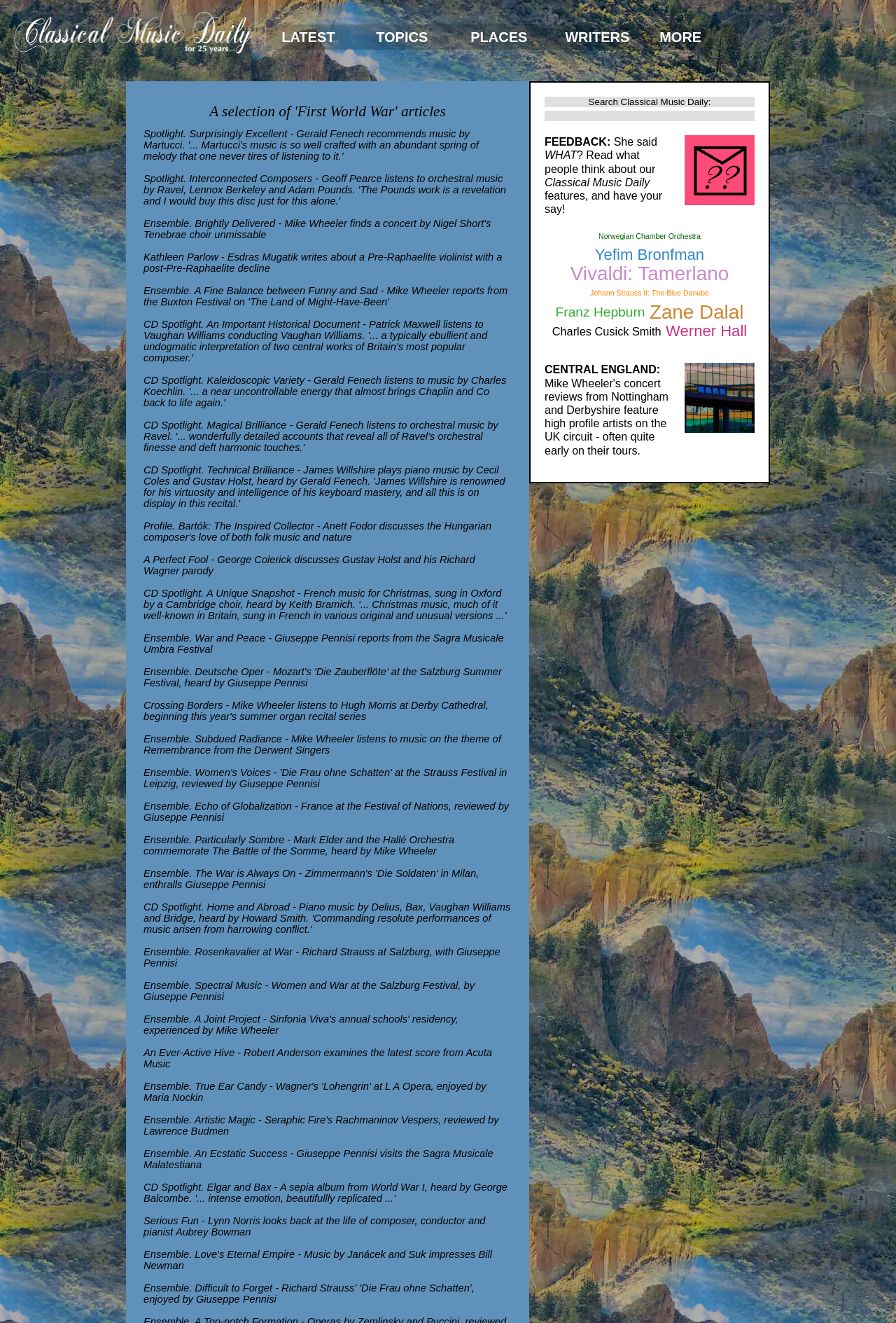Identify the bounding box coordinates for the UI element described as follows: "Locksmith services". Ensure the coordinates are four float numbers between 0 and 1, formatted as [left, top, right, bottom].

None